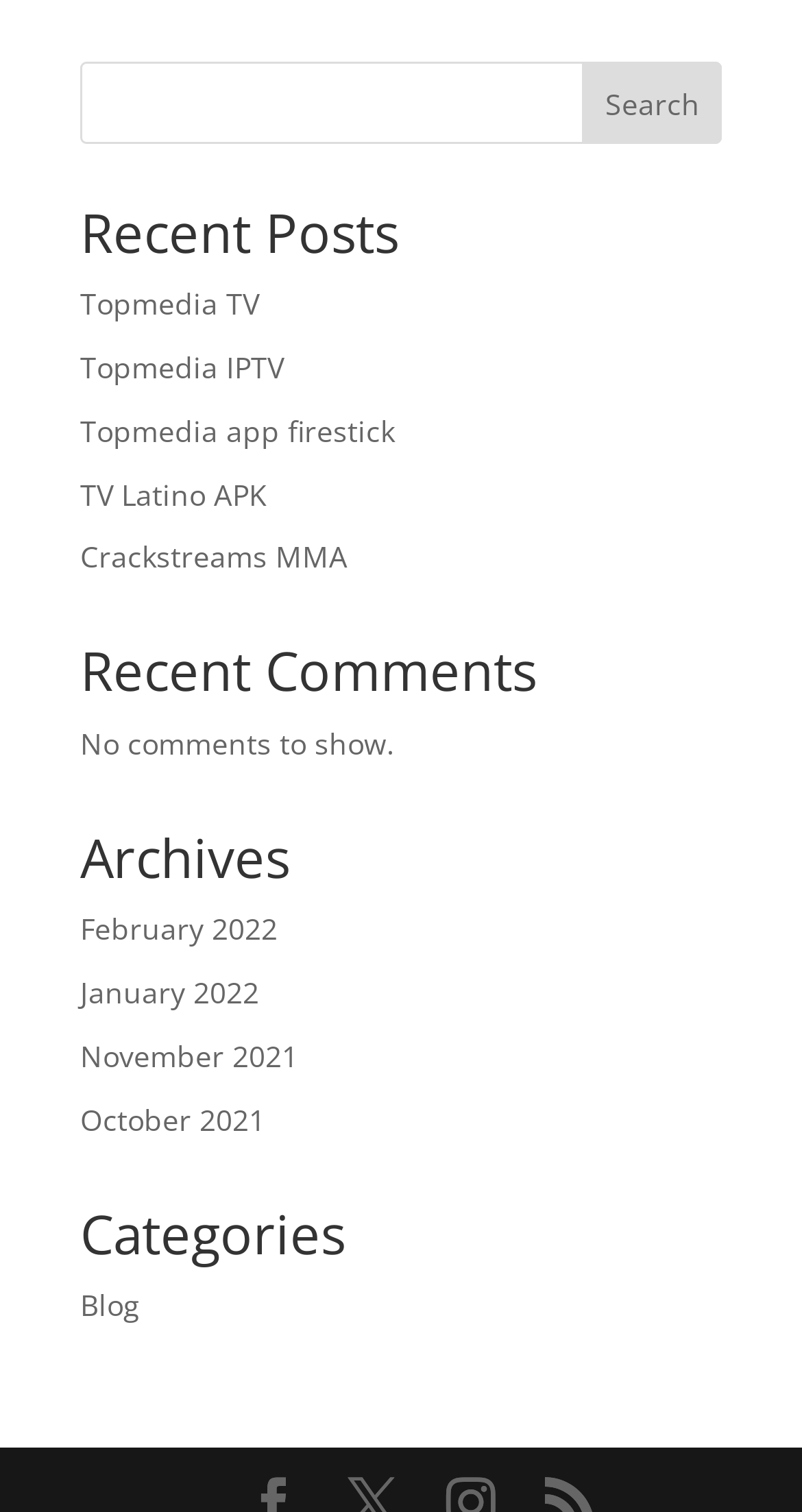What is the purpose of the search box?
From the screenshot, provide a brief answer in one word or phrase.

To search posts